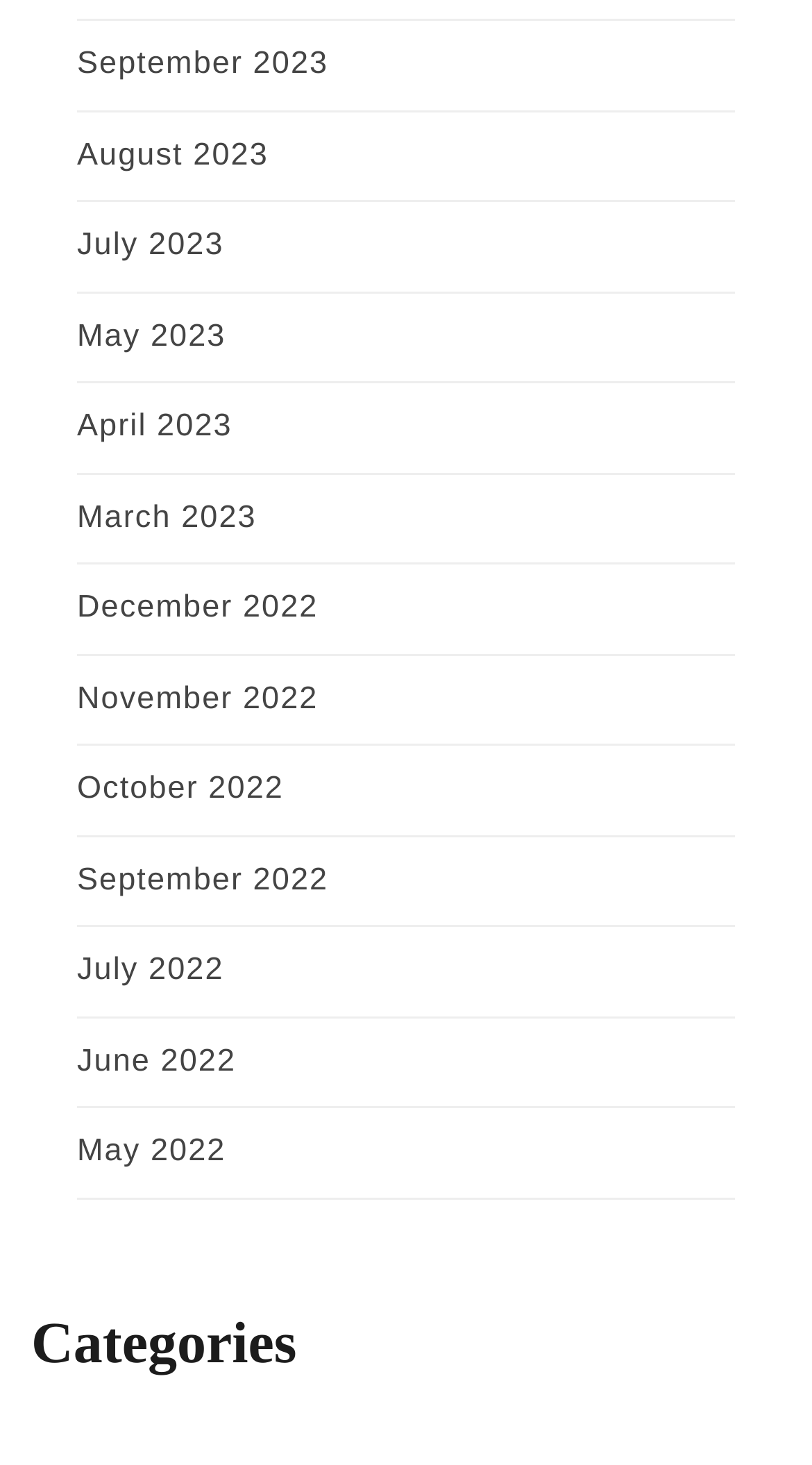Reply to the question with a single word or phrase:
What is the most recent month listed?

September 2023